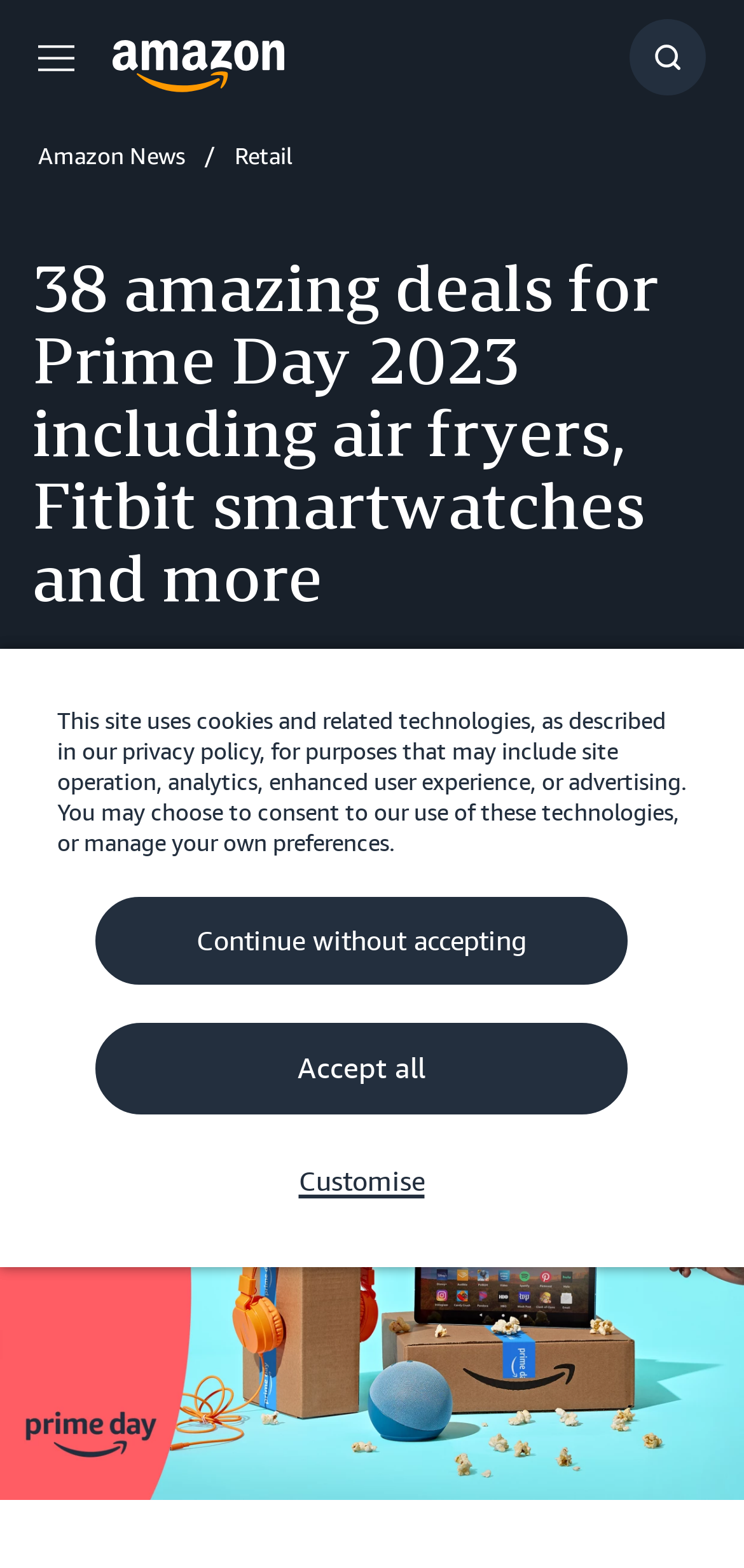Please find the main title text of this webpage.

38 amazing deals for Prime Day 2023 including air fryers, Fitbit smartwatches and more